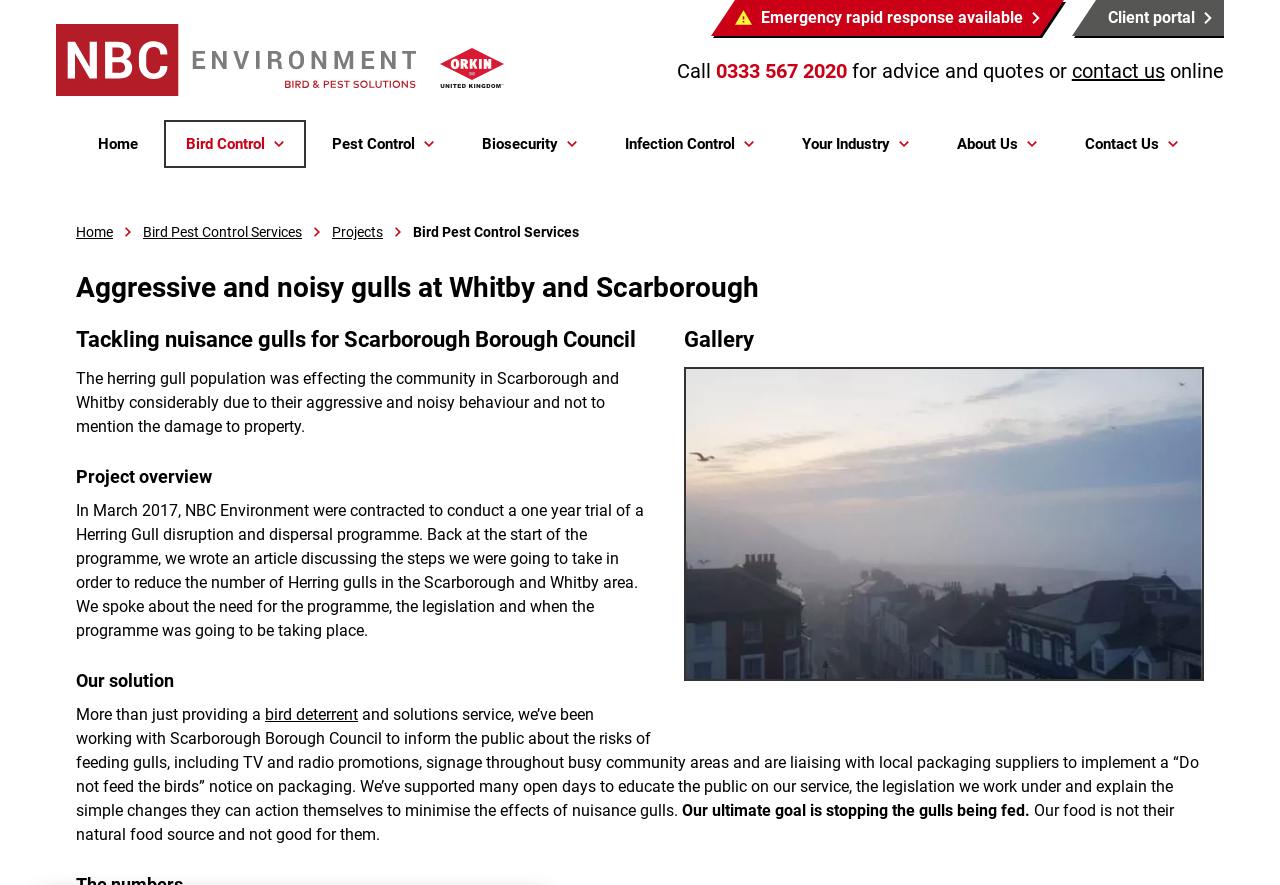Determine the bounding box coordinates of the clickable region to follow the instruction: "Navigate to the 'Bird Control' page".

[0.128, 0.156, 0.239, 0.21]